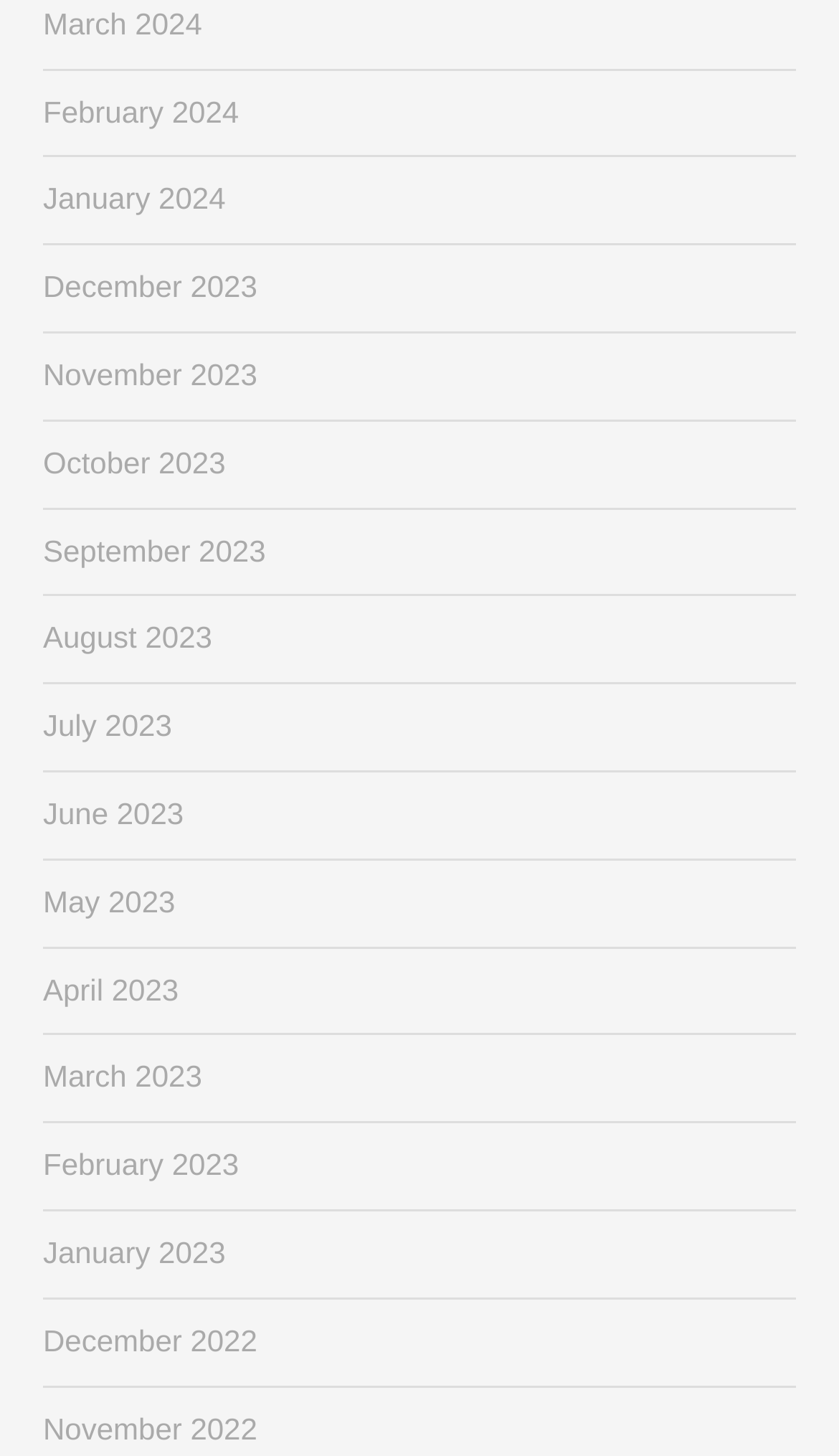How many months are listed?
Using the information presented in the image, please offer a detailed response to the question.

I counted the number of links in the list, and there are 24 months listed, ranging from December 2022 to March 2024.